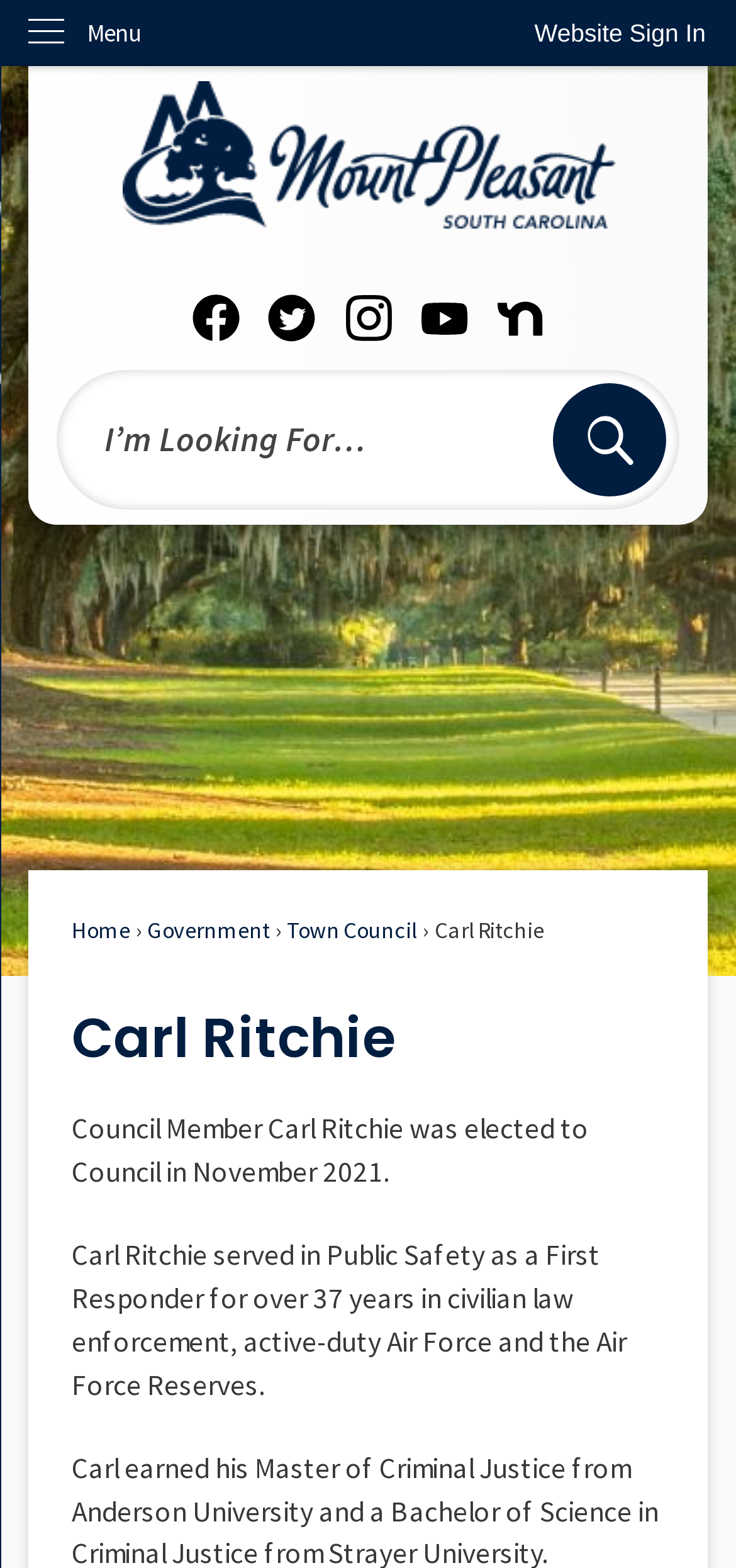Create a detailed narrative describing the layout and content of the webpage.

The webpage is the official website of Carl Ritchie, a council member in Mount Pleasant, SC. At the top left corner, there is a "Skip to Main Content" link. Next to it, on the top right corner, is a "Website Sign In" button. Below these elements, there is a vertical menu with a "Menu" label.

The main content area is divided into sections. On the top, there is a "Home Page" link accompanied by an image. Below it, there are social media links with corresponding icons, including Facebook, Twitter, Instagram, YouTube, and Nextdoor, arranged horizontally.

On the right side of the page, there is a search region with a "Search" textbox and a "Go to Site Search" button, which also has an image. Below the search region, there are links to different sections of the website, including "Home", "Government", and "Town Council". Next to these links, there is a heading with Carl Ritchie's name, followed by a brief bio and two paragraphs describing his background and experience.